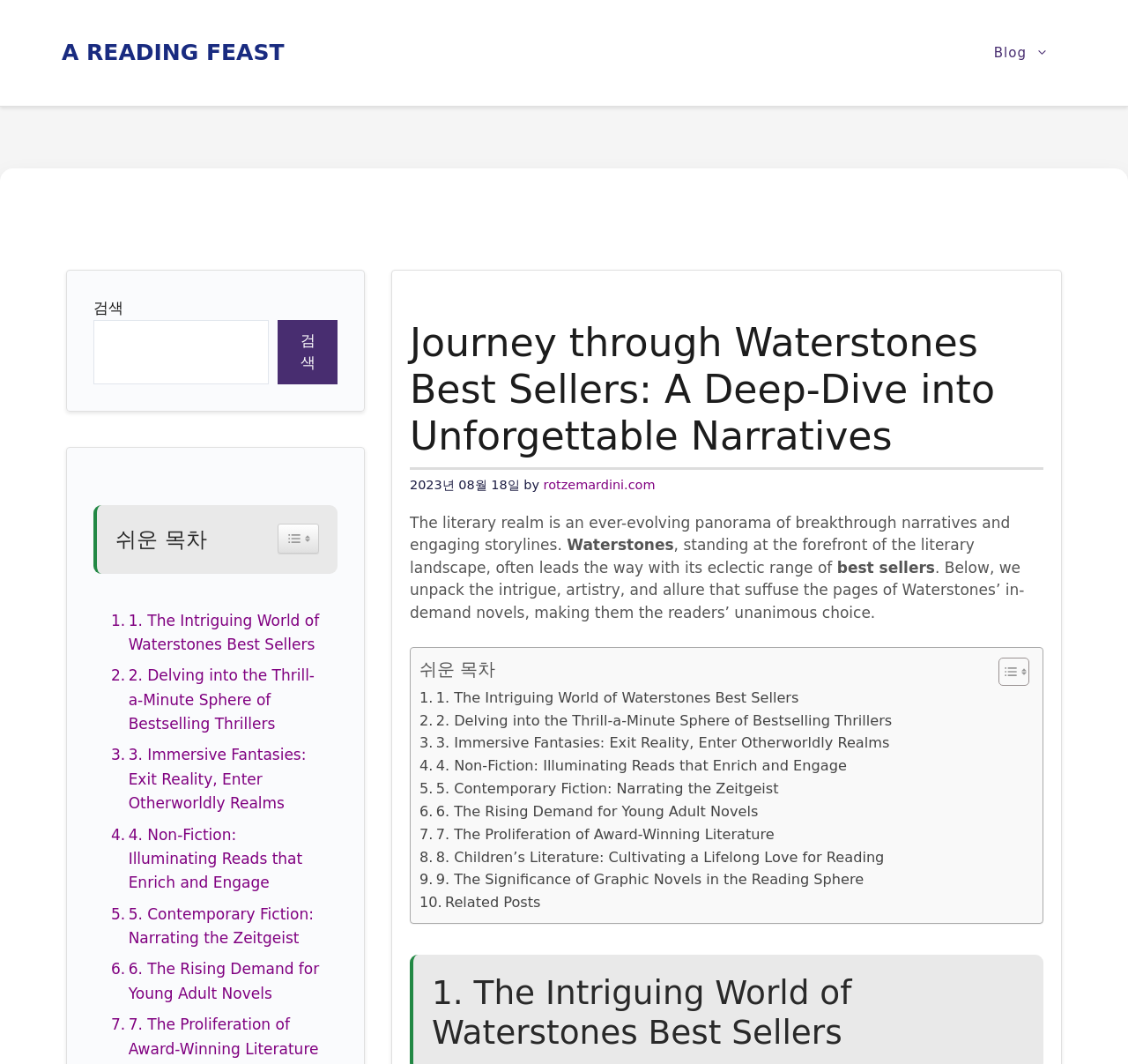Provide a thorough description of the webpage you see.

This webpage is about Waterstones Best Sellers, featuring a deep dive into unforgettable narratives. At the top, there is a banner with the site's name and a link "A READING FEAST" below it. To the right of the banner, there is a primary navigation menu with a link to the blog.

Below the banner, there is a heading that reads "Journey through Waterstones Best Sellers: A Deep-Dive into Unforgettable Narratives" followed by a time stamp "2023년 08월 18일" and a link to "rotzemardini.com". The main content of the page is a descriptive text that talks about the literary realm, Waterstones, and its eclectic range of best sellers.

The page is divided into sections, each with a link to a specific topic, such as "The Intriguing World of Waterstones Best Sellers", "Delving into the Thrill-a-Minute Sphere of Bestselling Thrillers", and so on. There are nine sections in total, each with a brief description of the topic.

On the right side of the page, there is a complementary section with a search bar and a widget for easy table of contents. The search bar has a button and a text input field. The widget has a toggle icon and a link to toggle the table of contents.

Throughout the page, there are several links to related posts and topics, making it easy for readers to navigate and explore different aspects of Waterstones Best Sellers.